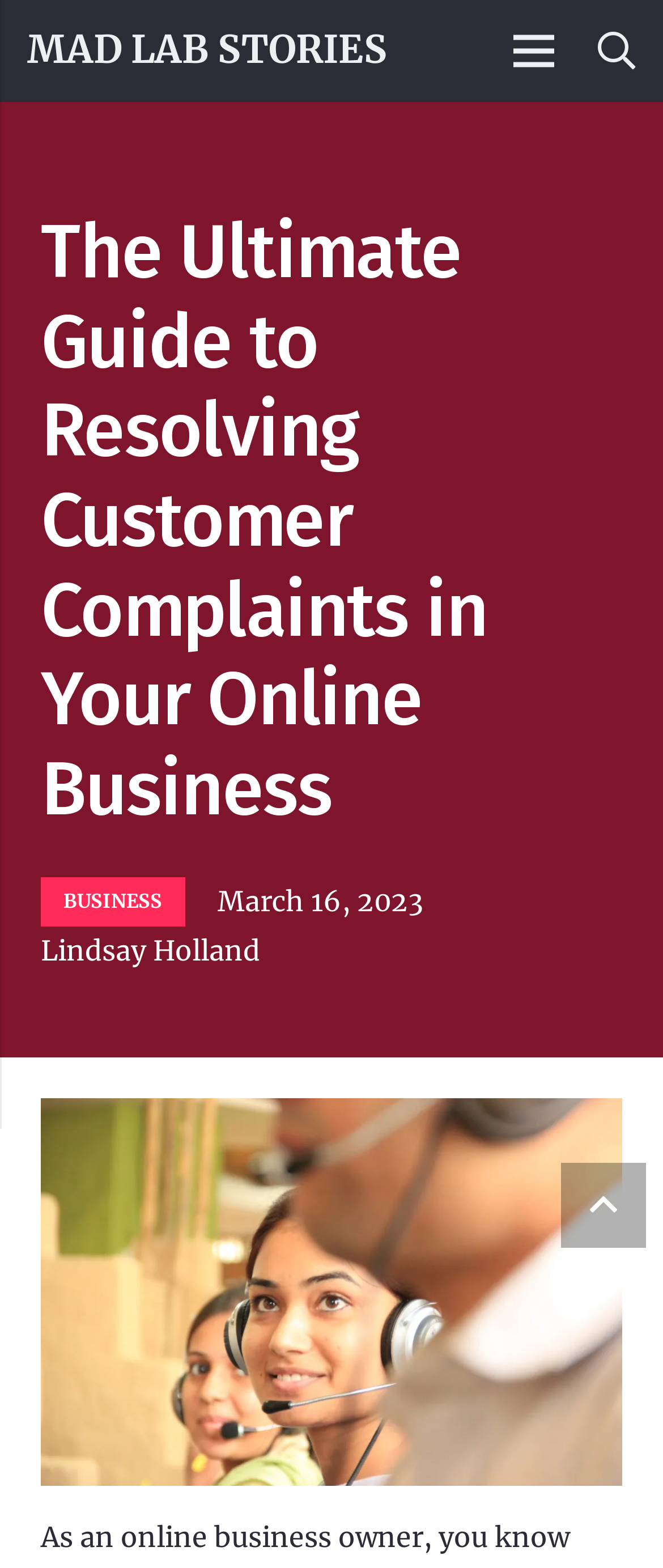Please provide a comprehensive answer to the question below using the information from the image: What is the category of the article?

By analyzing the webpage, I found the category 'BUSINESS' mentioned next to the date, which suggests that the article belongs to the business category.